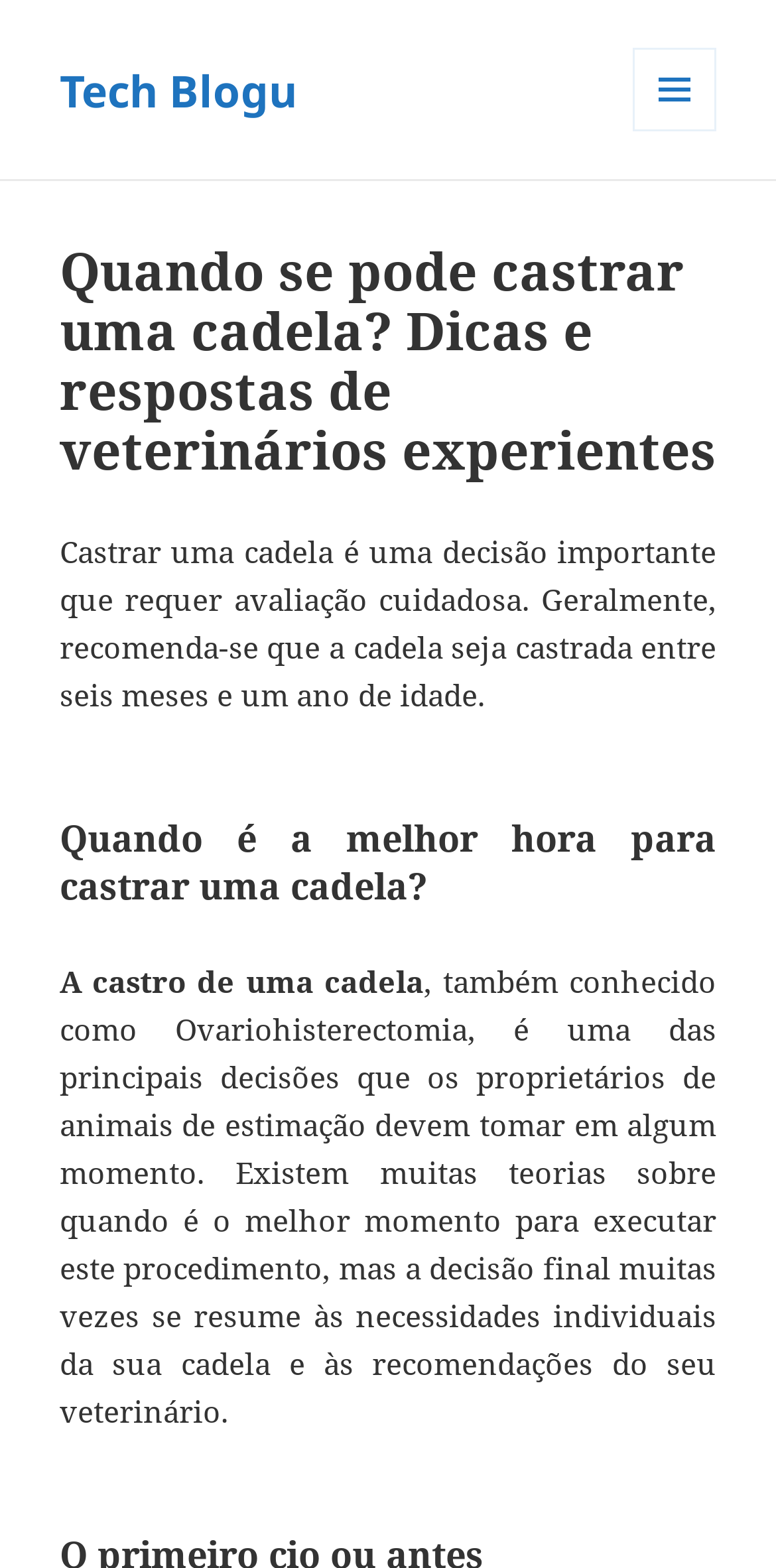Describe the webpage in detail, including text, images, and layout.

The webpage is a tech blog with a heading "Tech Blogu" at the top left corner. Below the heading, there is a link with the same text "Tech Blogu". On the top right corner, there is a button labeled "MENU AND WIDGETS" which is not expanded.

When the button is expanded, a header section appears below it, containing several articles. The first article has a heading "Quando se pode castrar uma cadela? Dicas e respostas de veterinários experientes" and a link with the same text. Below the heading, there is a paragraph of text that discusses the importance of castrating a female dog and the recommended age for doing so.

Further down, there is another heading "Quando é a melhor hora para castrar uma cadela?" followed by a paragraph of text that discusses the decision of when to castrate a female dog, also known as Ovariohisterectomia, and the factors to consider when making this decision.